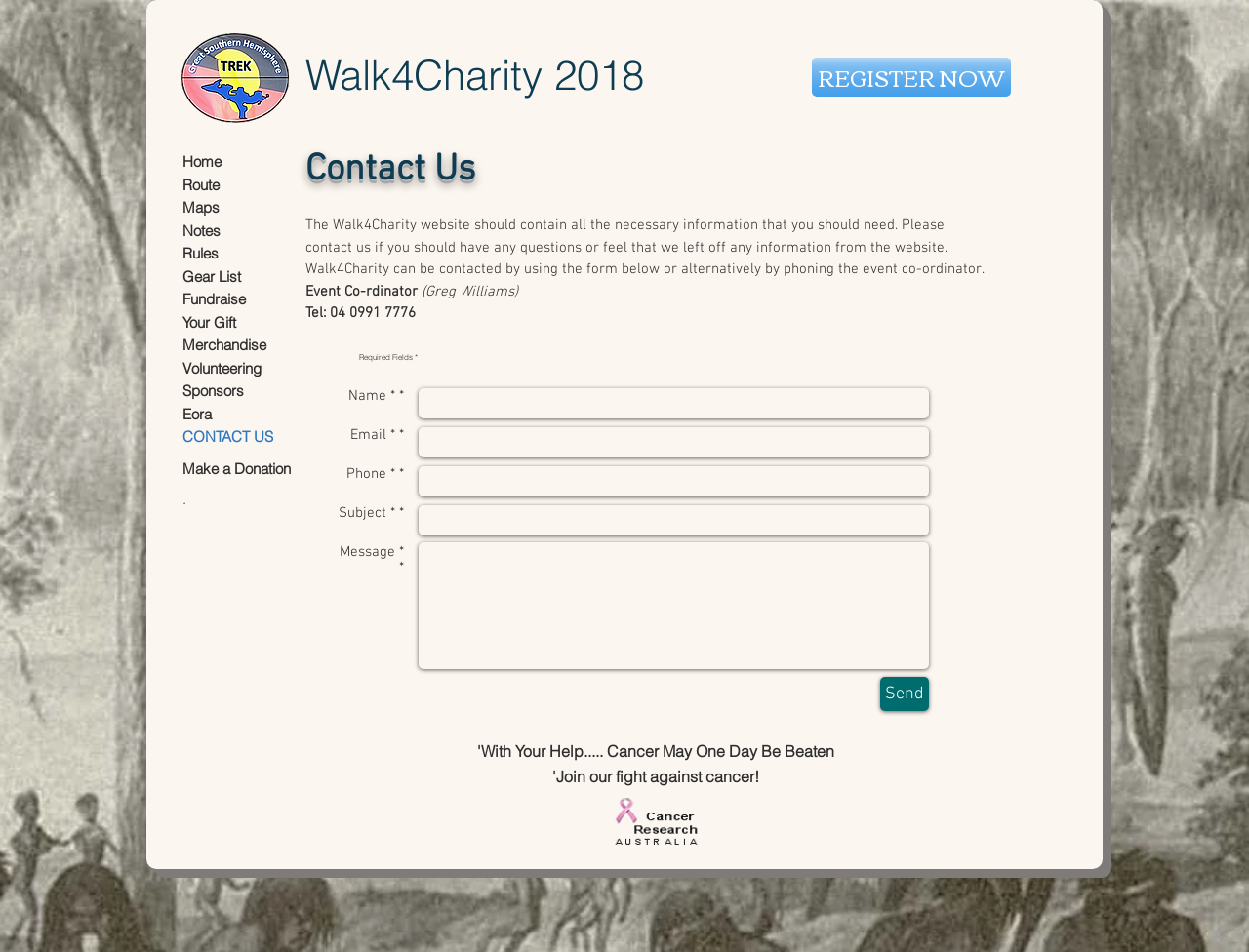Identify the bounding box coordinates of the region I need to click to complete this instruction: "Click the Make a Donation link".

[0.146, 0.484, 0.233, 0.503]